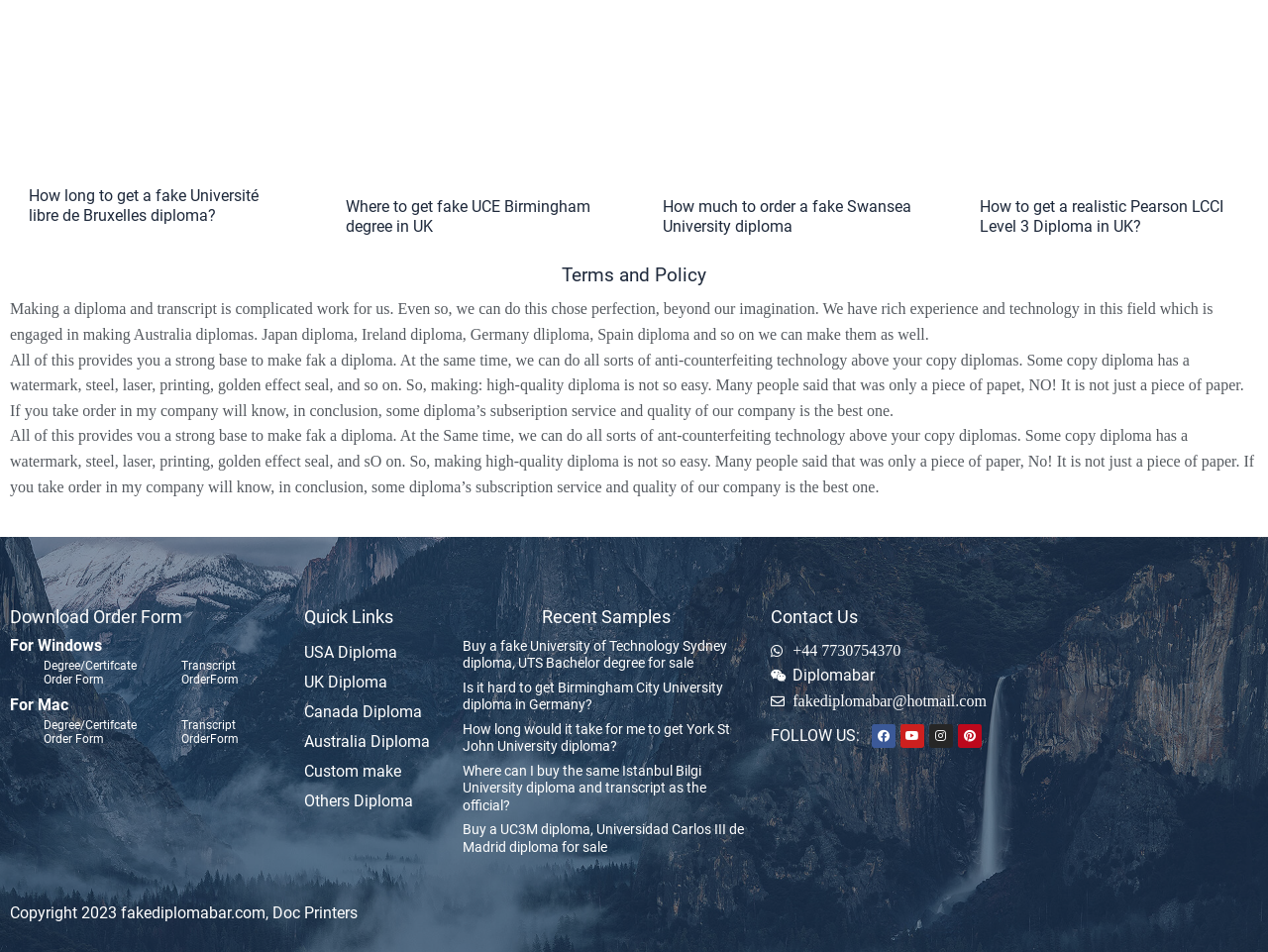How can customers contact the website's support team?
Could you answer the question in a detailed manner, providing as much information as possible?

The 'Contact Us' section provides a phone number (+44 7730754370) and an email address (fakediplomabar@hotmail.com) for customers to get in touch with the website's support team. This suggests that customers can contact the team for inquiries or support.